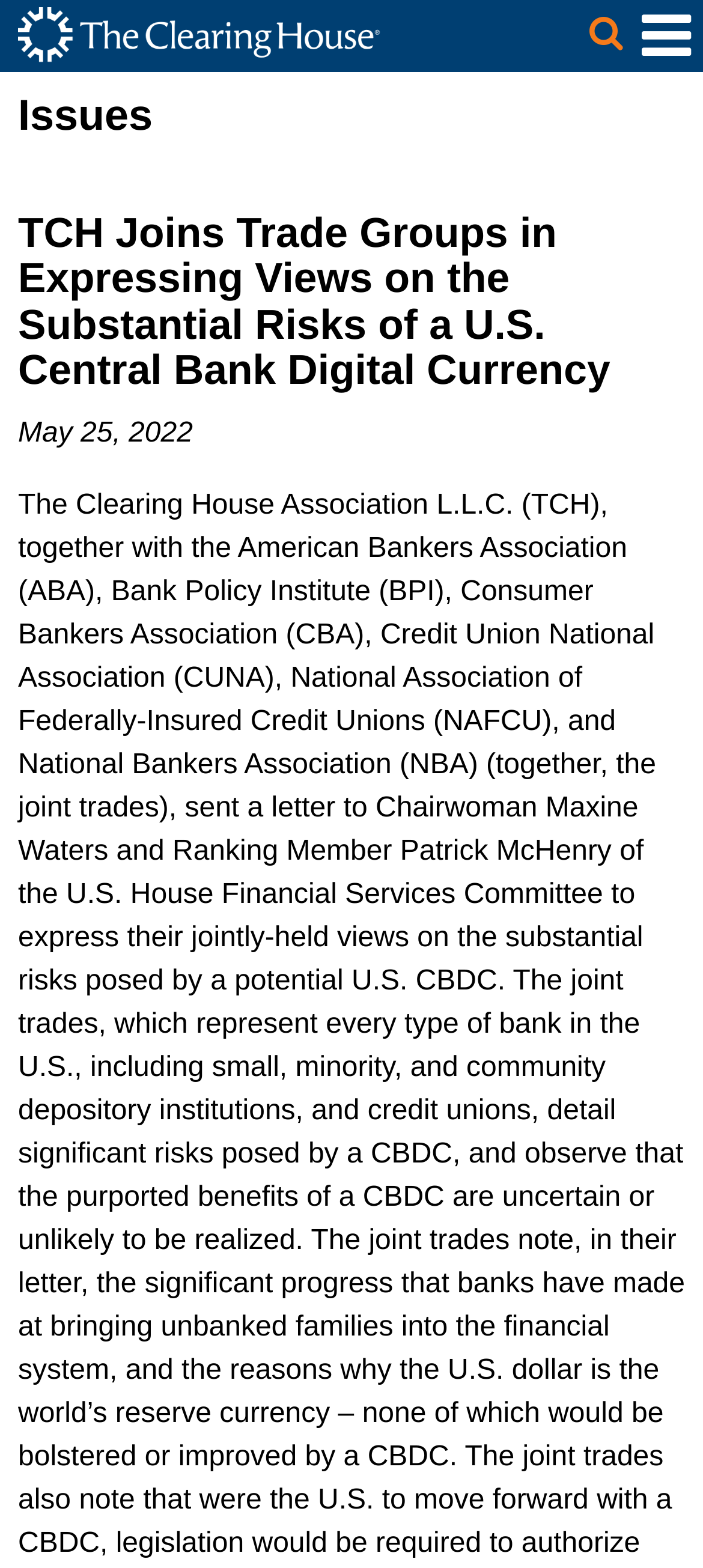Give a one-word or short phrase answer to this question: 
What is the topic of the first issue listed?

U.S. Central Bank Digital Currency